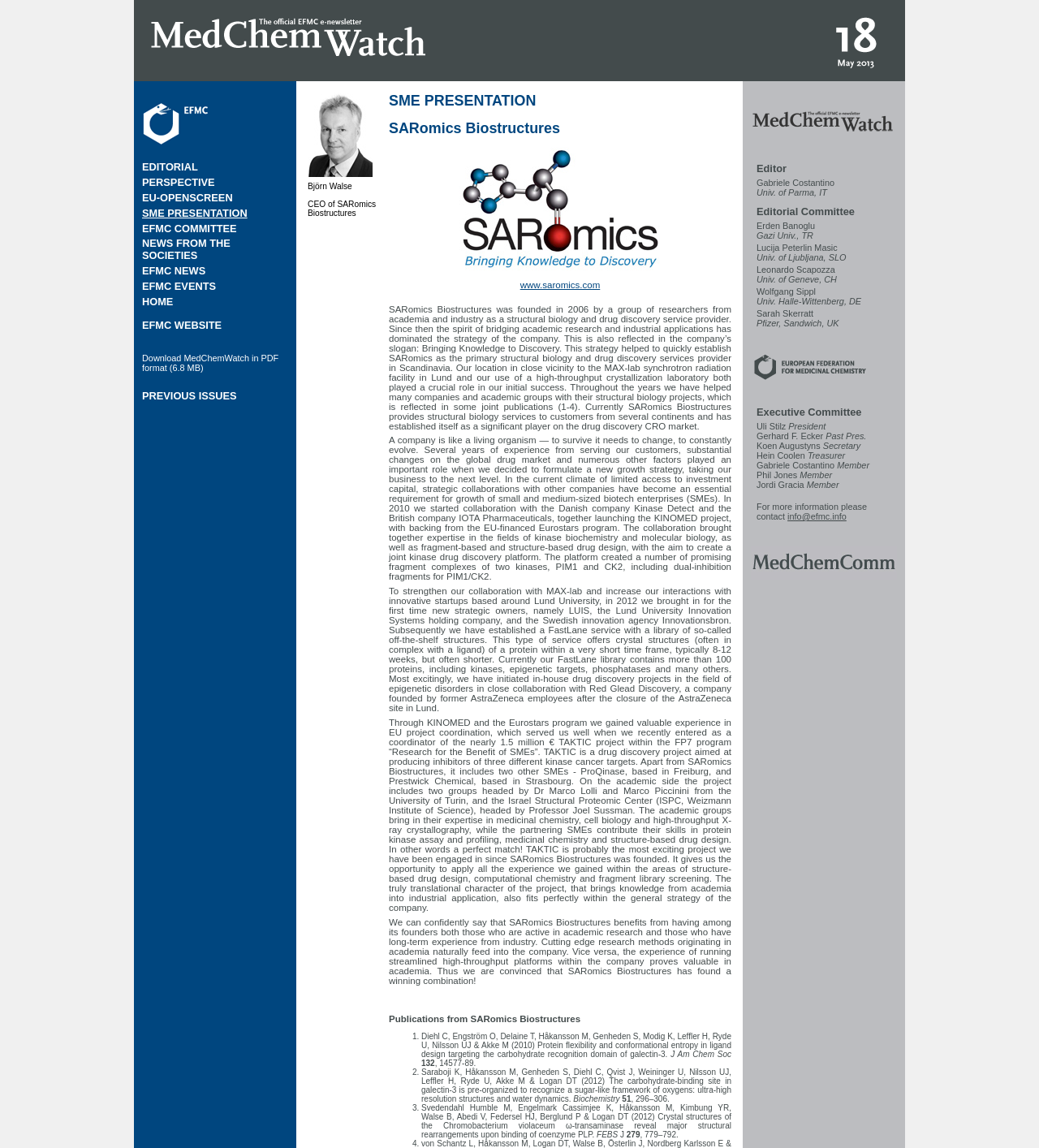Respond to the question below with a single word or phrase: What is the position of Uli Stilz in the EFMC?

President